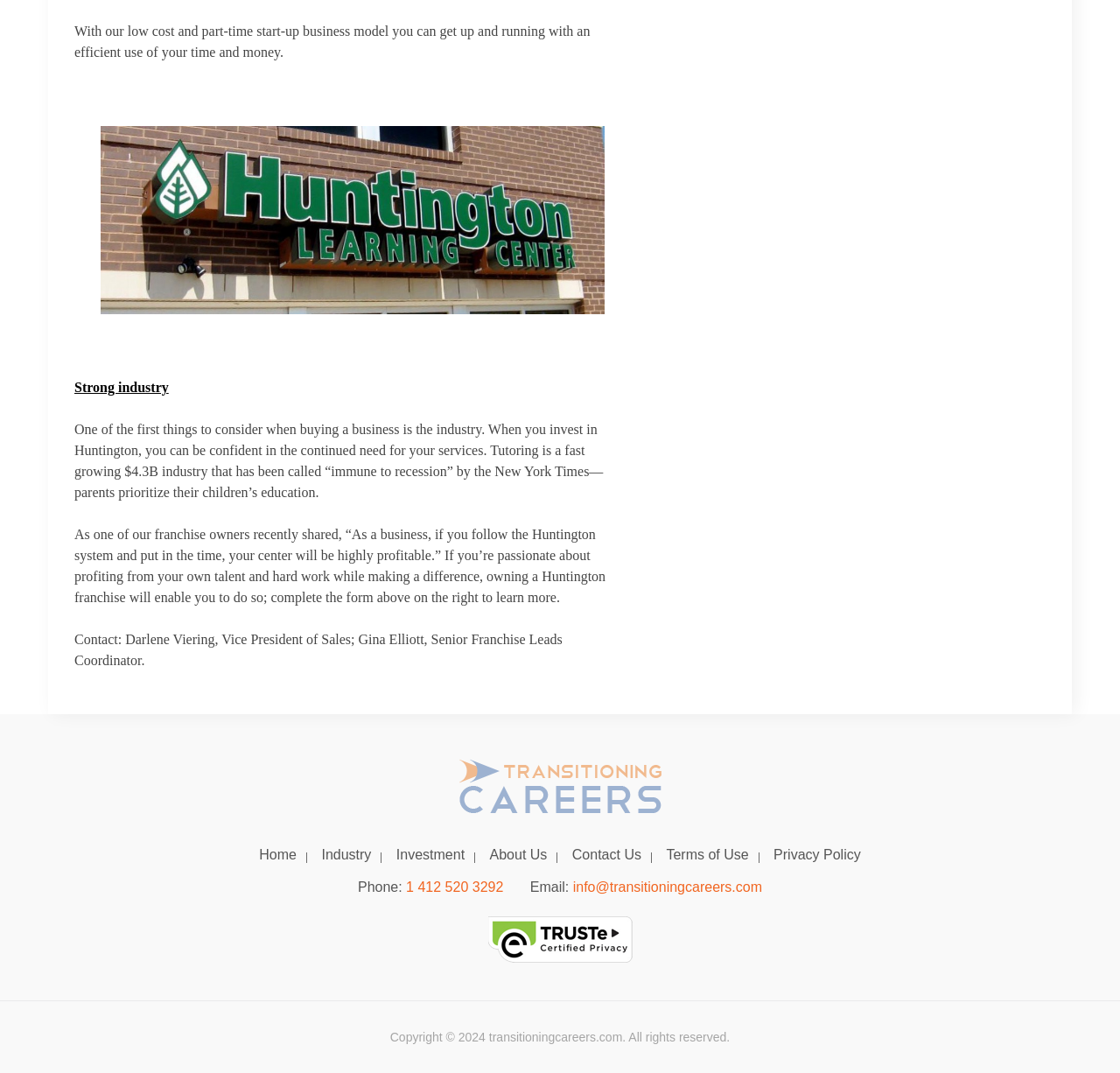Predict the bounding box of the UI element based on the description: "Privacy Policy". The coordinates should be four float numbers between 0 and 1, formatted as [left, top, right, bottom].

[0.681, 0.789, 0.778, 0.804]